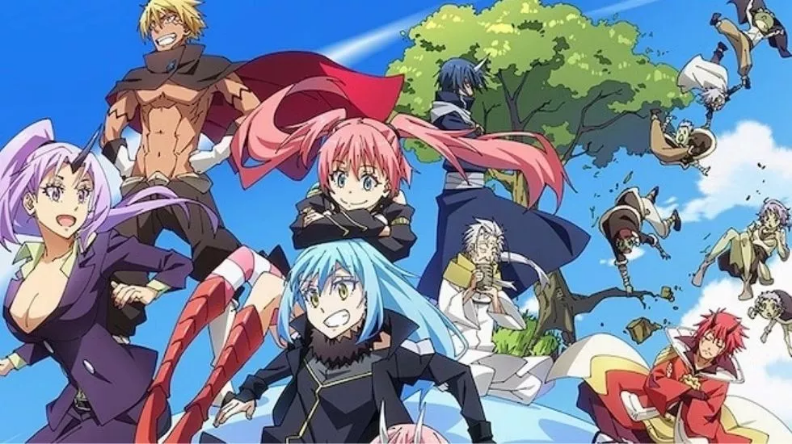How many main characters are central to the composition?
Please answer using one word or phrase, based on the screenshot.

Three